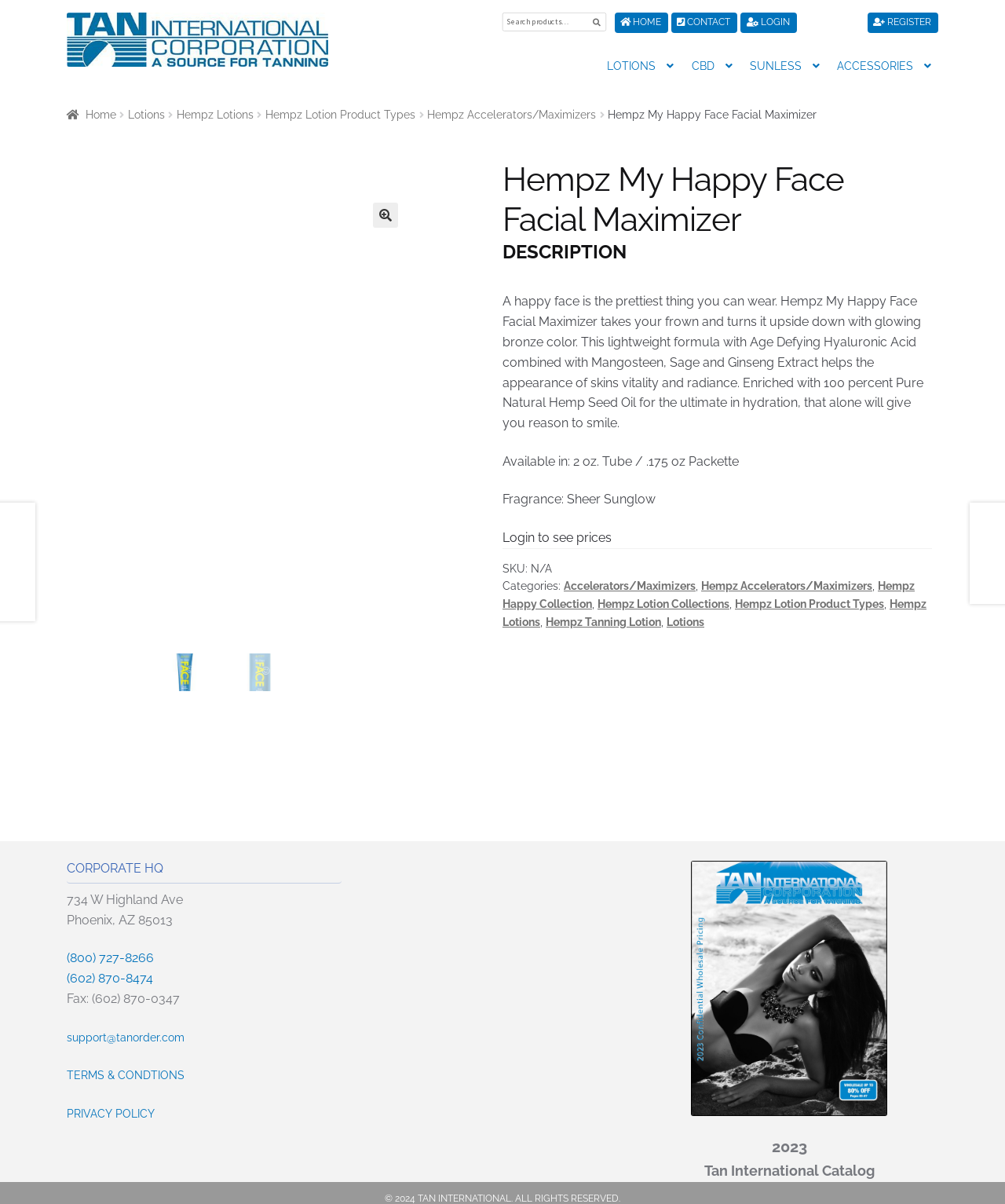Please provide the bounding box coordinates in the format (top-left x, top-left y, bottom-right x, bottom-right y). Remember, all values are floating point numbers between 0 and 1. What is the bounding box coordinate of the region described as: © Copyright

None